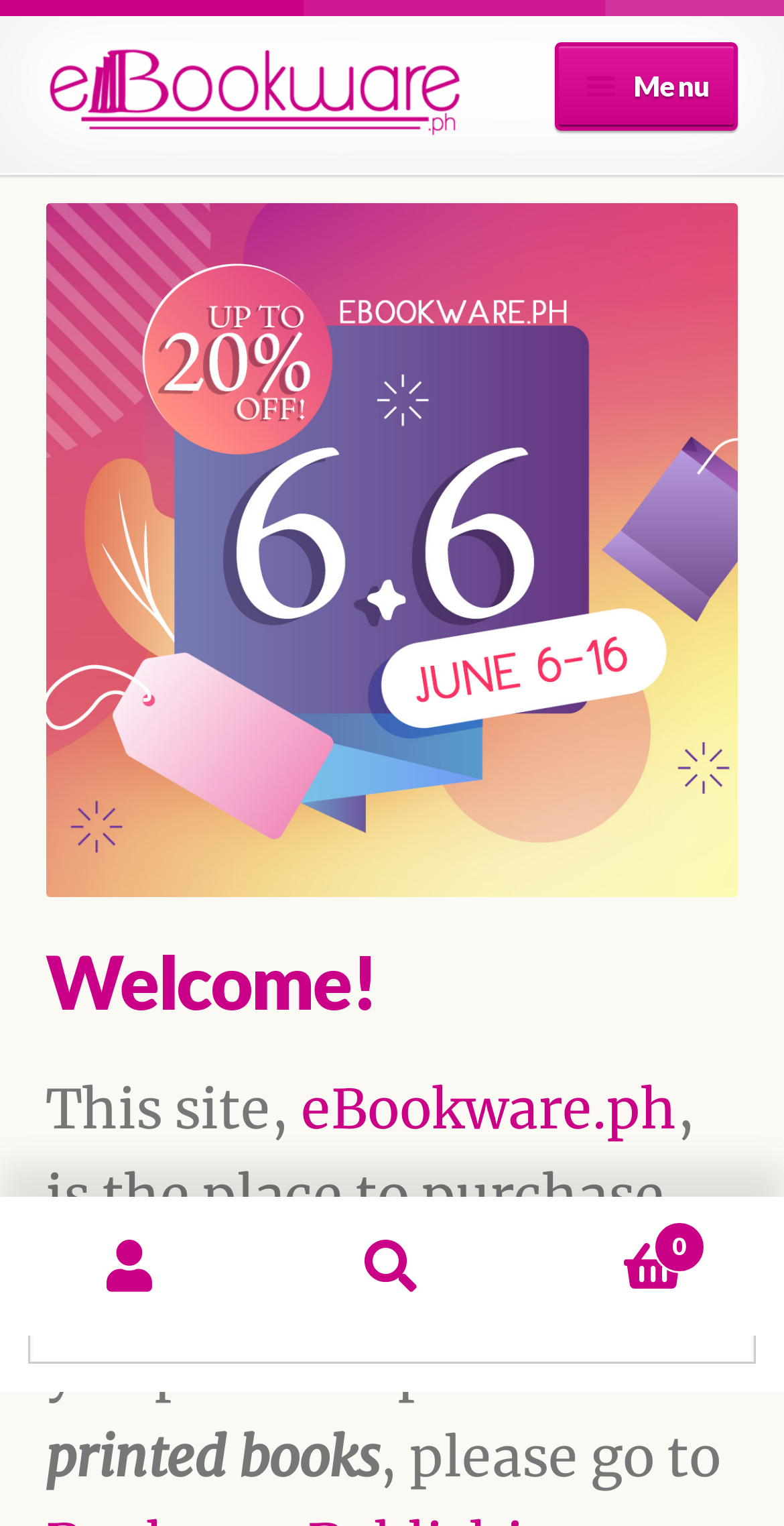Respond to the question with just a single word or phrase: 
How can users navigate to the 'My Account' section?

Click on 'My Account' link